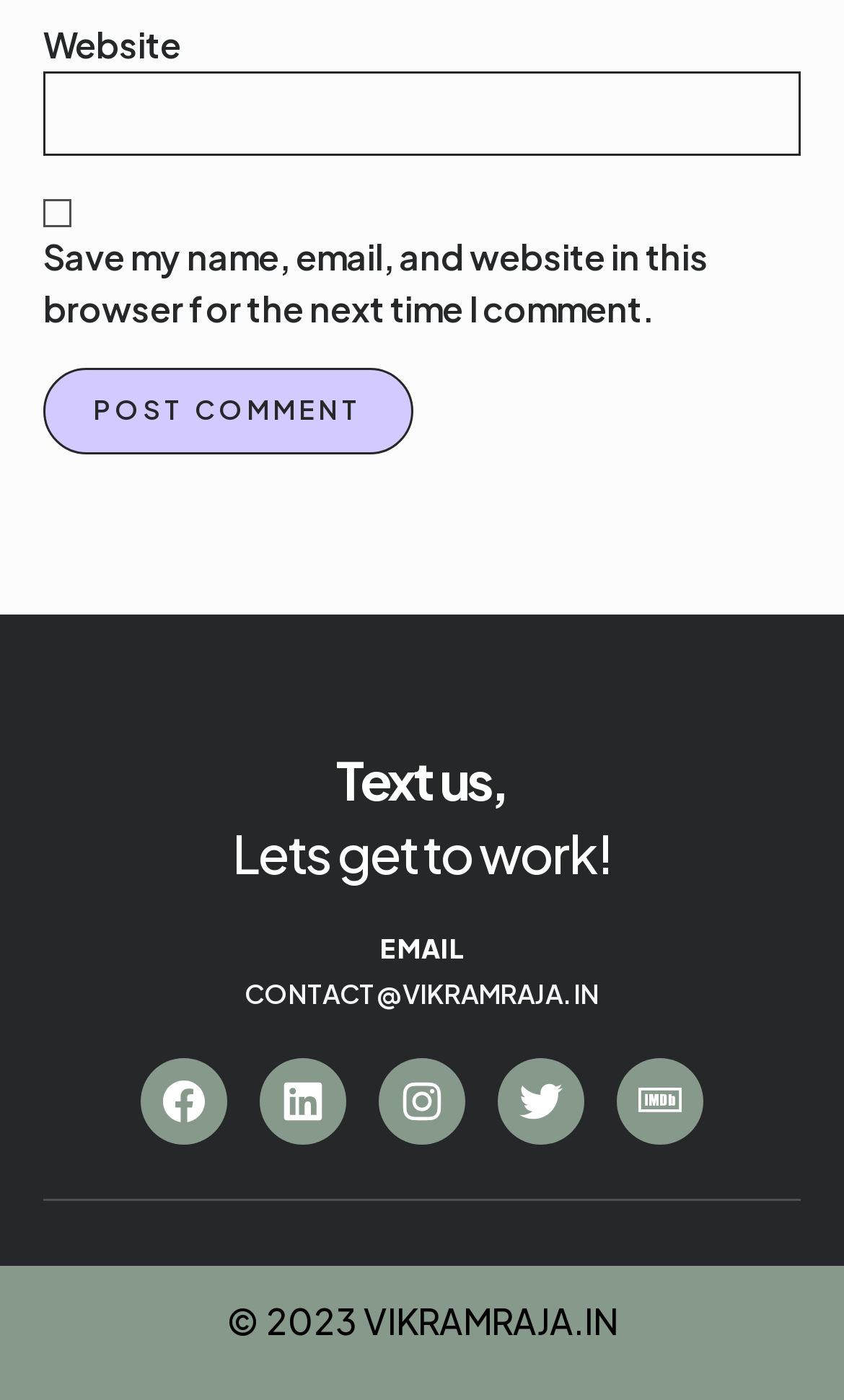Please identify the bounding box coordinates of where to click in order to follow the instruction: "Contact via email".

[0.29, 0.699, 0.71, 0.722]